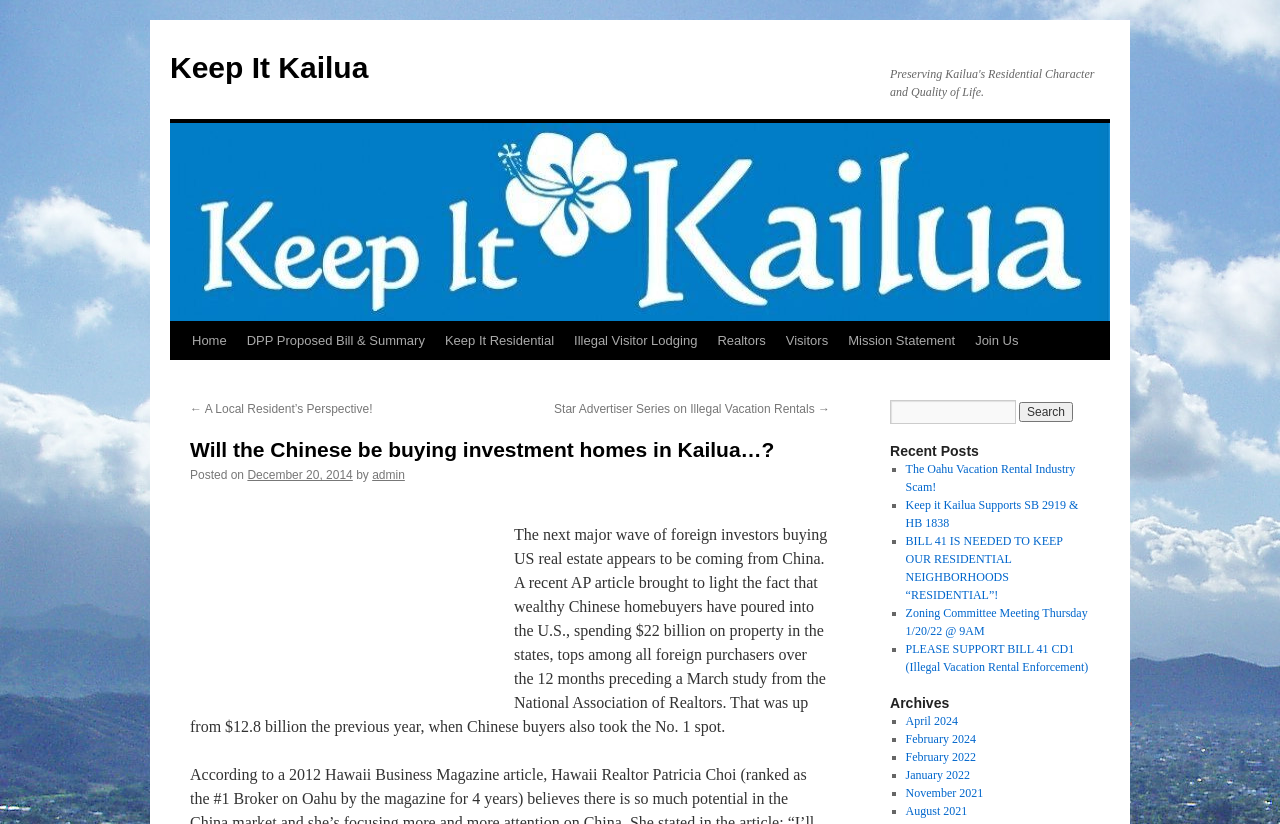Pinpoint the bounding box coordinates of the element you need to click to execute the following instruction: "Read the recent post 'The Oahu Vacation Rental Industry Scam!'". The bounding box should be represented by four float numbers between 0 and 1, in the format [left, top, right, bottom].

[0.707, 0.561, 0.84, 0.6]